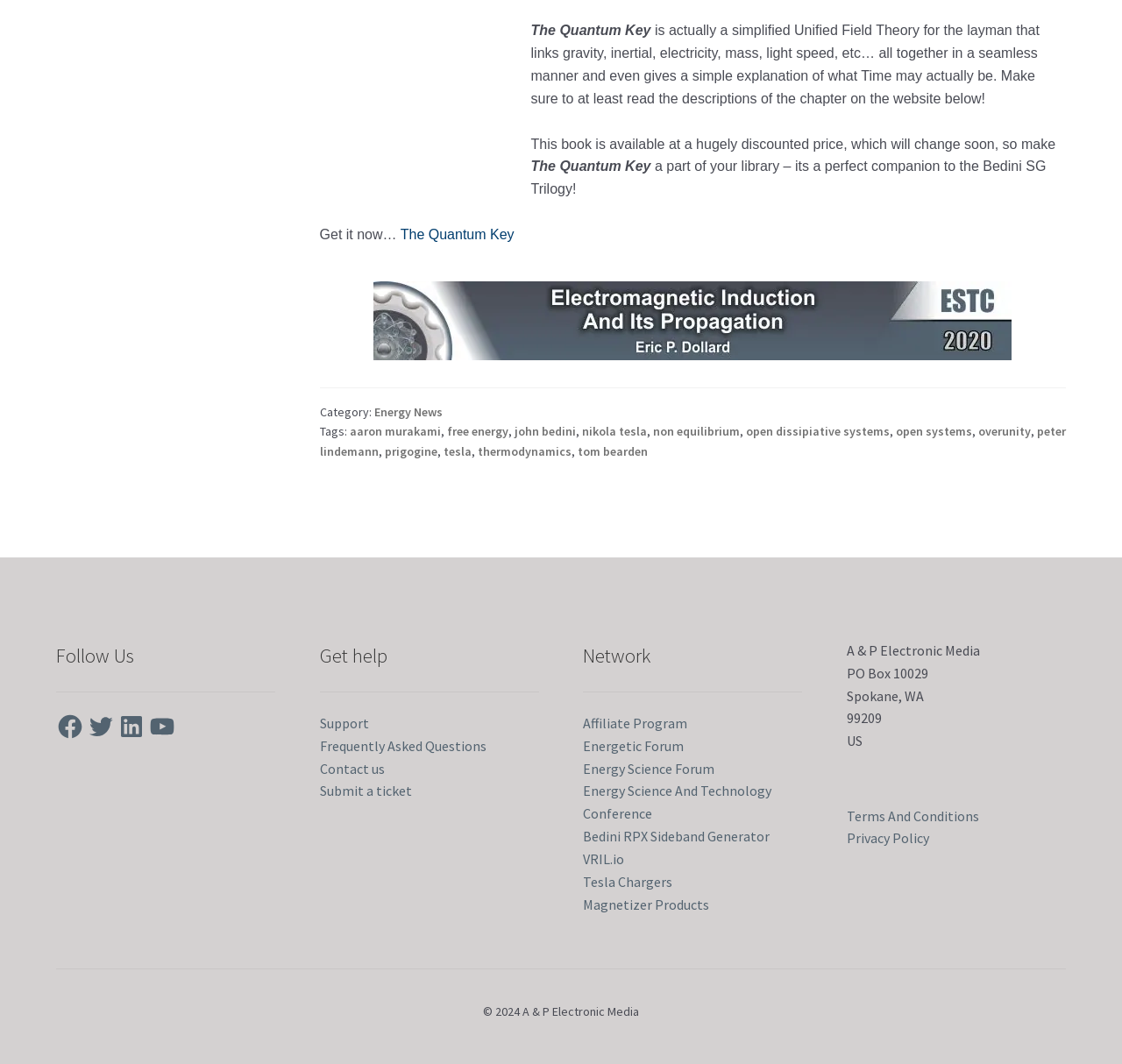Carefully examine the image and provide an in-depth answer to the question: How many social media links are available?

There are 4 social media links available, which are Facebook, Twitter, LinkedIn, and YouTube. These links are located in the lower left corner of the webpage, with IDs 951, 952, 953, and 954 respectively.